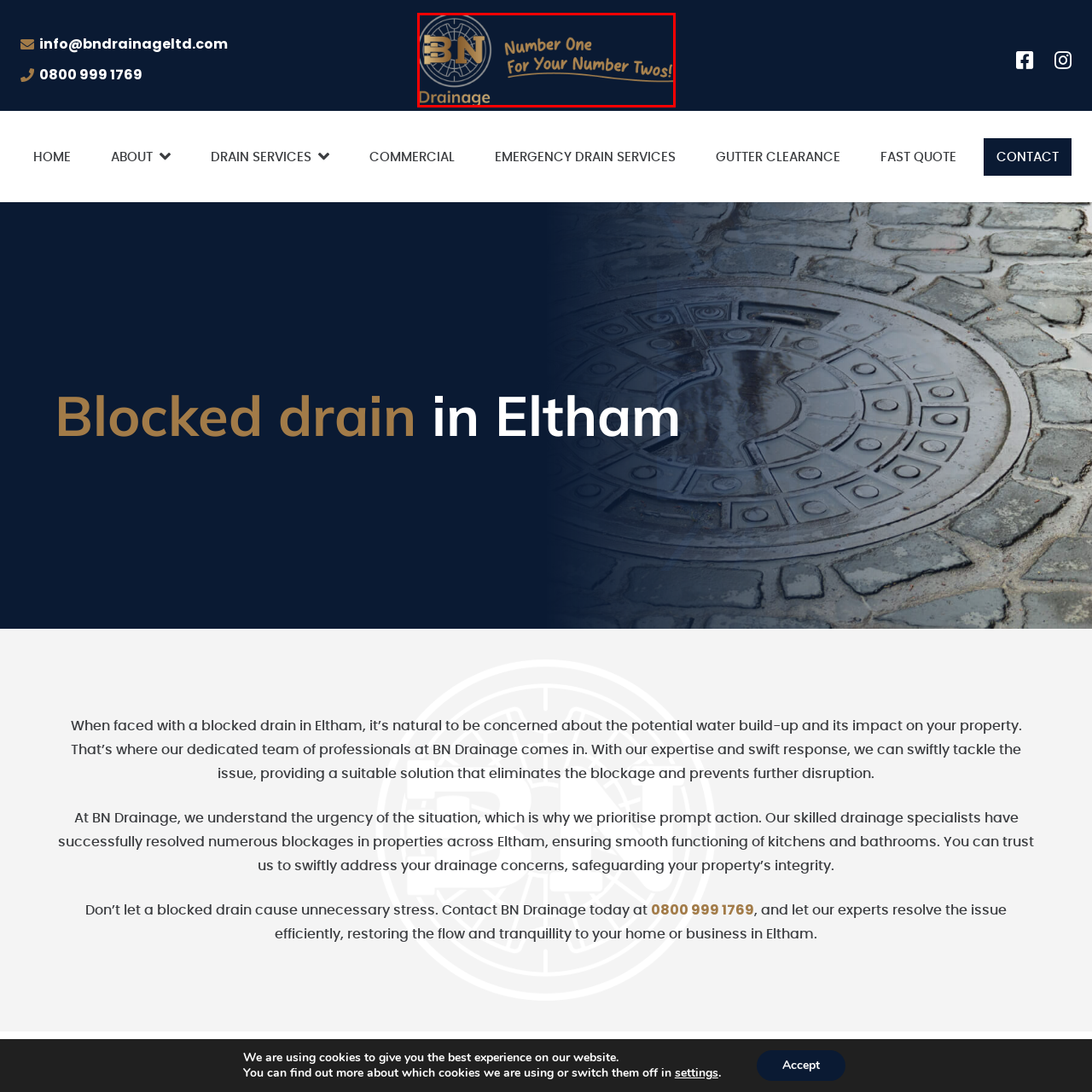Take a close look at the image outlined in red and answer the ensuing question with a single word or phrase:
What is the shape of the design alongside the 'BN' letters?

Circular